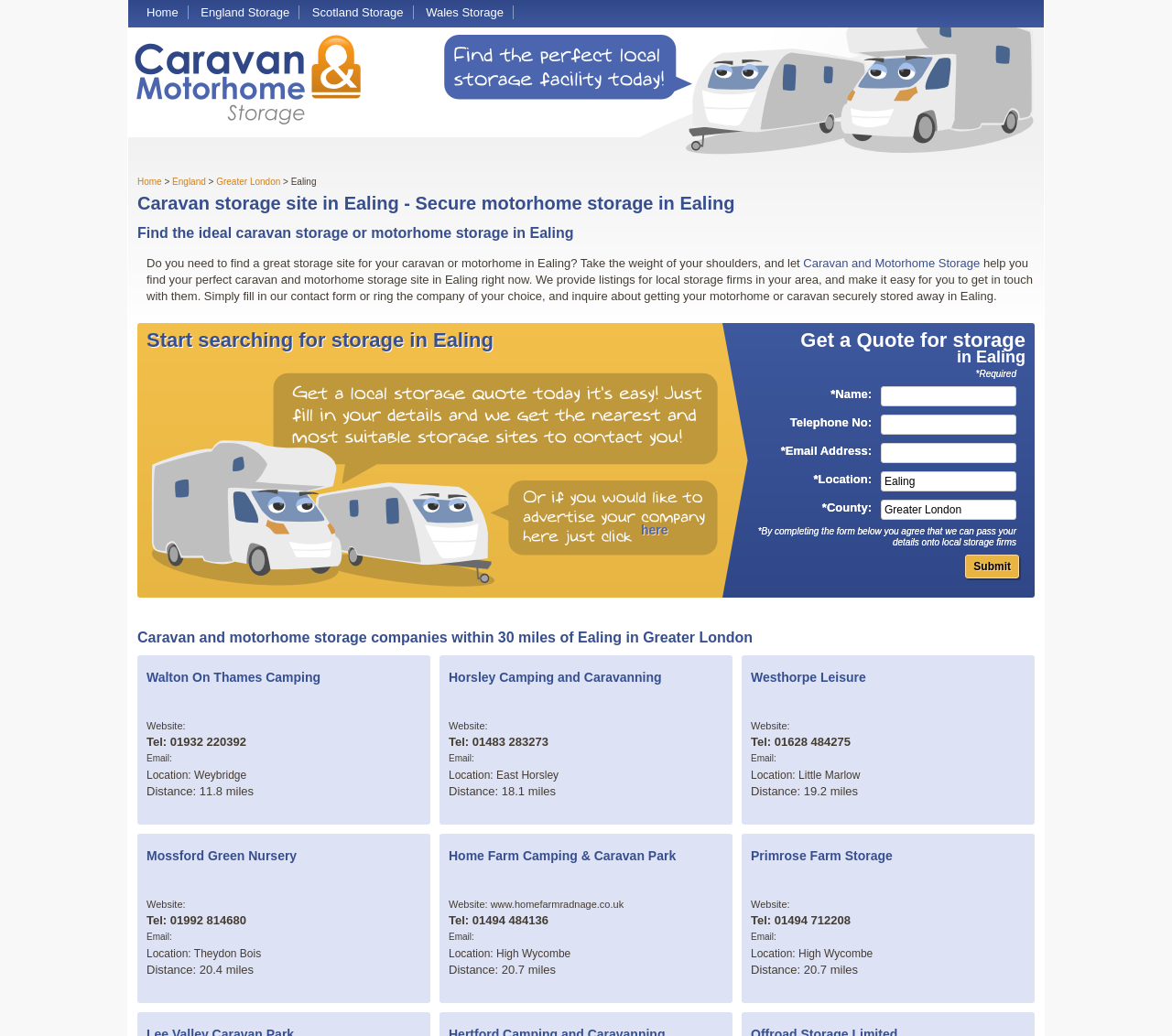What is the county of the location 'Ealing'?
Please provide a detailed and comprehensive answer to the question.

Based on the webpage content, I found that the location 'Ealing' is in the county of Greater London. This information is provided in the contact form section of the webpage.